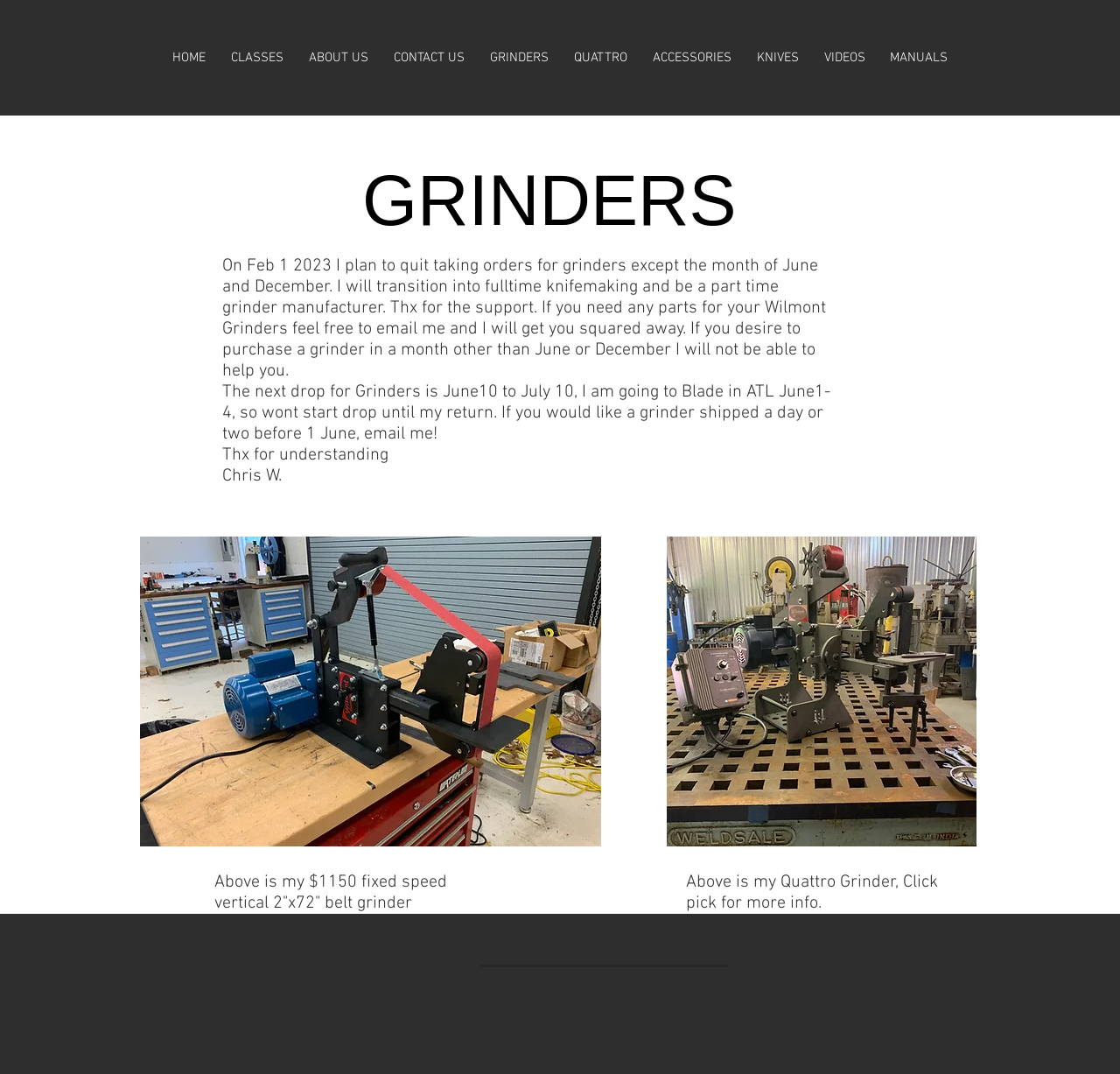How many belt grinders are showcased?
From the details in the image, provide a complete and detailed answer to the question.

Based on the webpage content, there are two belt grinders showcased, which are described as a fixed speed vertical 2"x72" belt grinder and a Quattro Grinder.